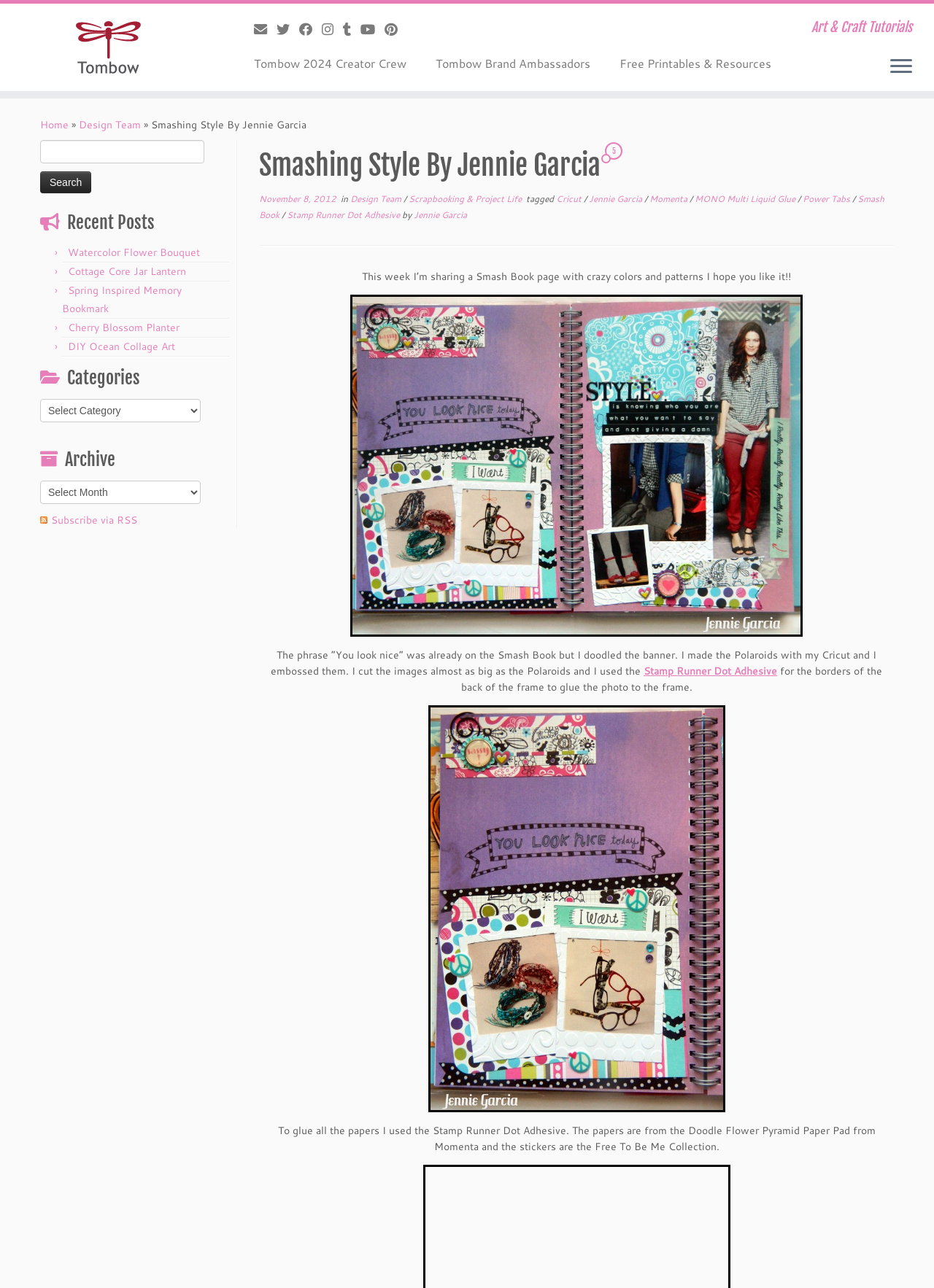What is the shape of the images created with the Cricut?
Refer to the image and provide a concise answer in one word or phrase.

Polaroids